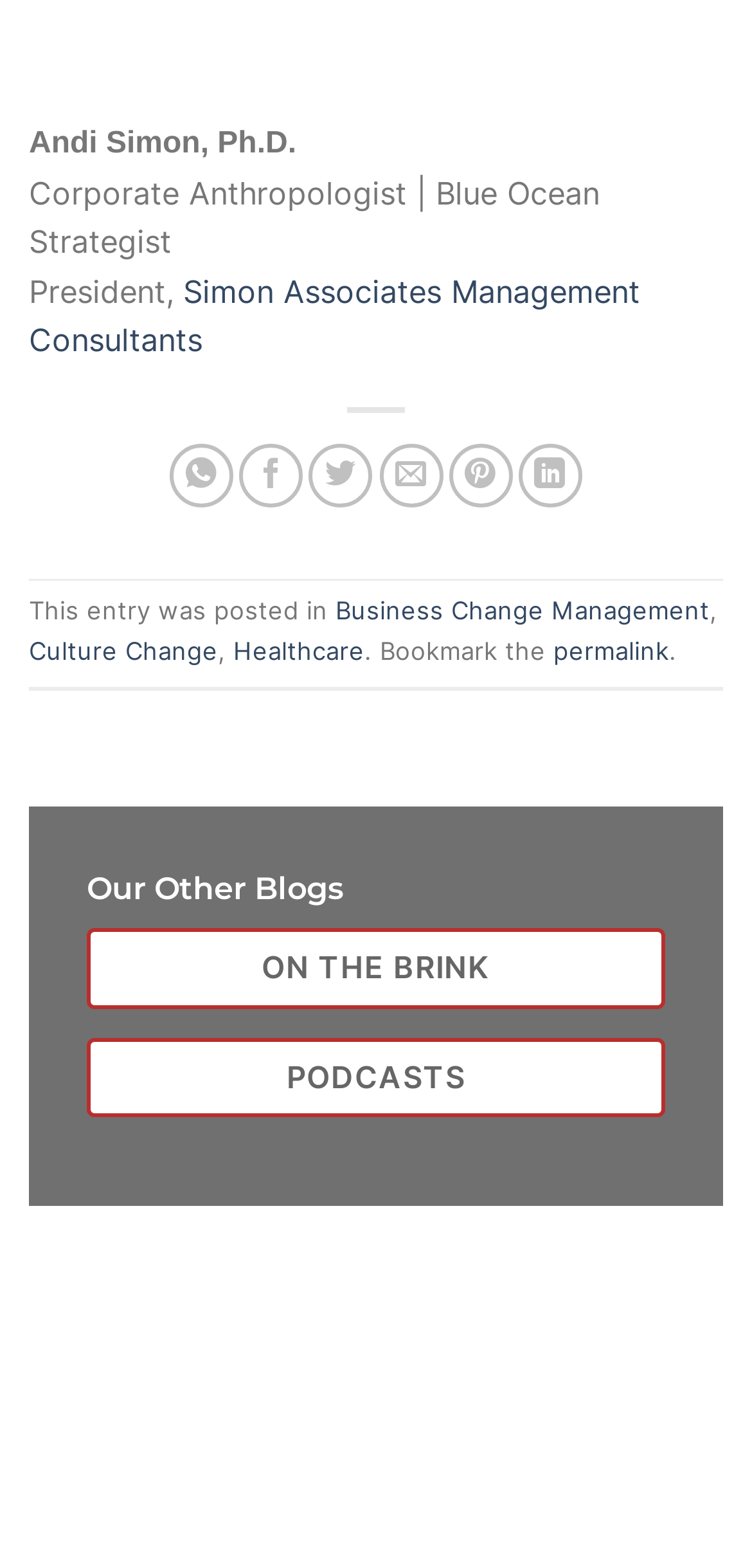What is the company name of the president?
Using the image, provide a detailed and thorough answer to the question.

The company name of the president can be found in the top section of the webpage, where it is written in a link element 'Simon Associates Management Consultants'.